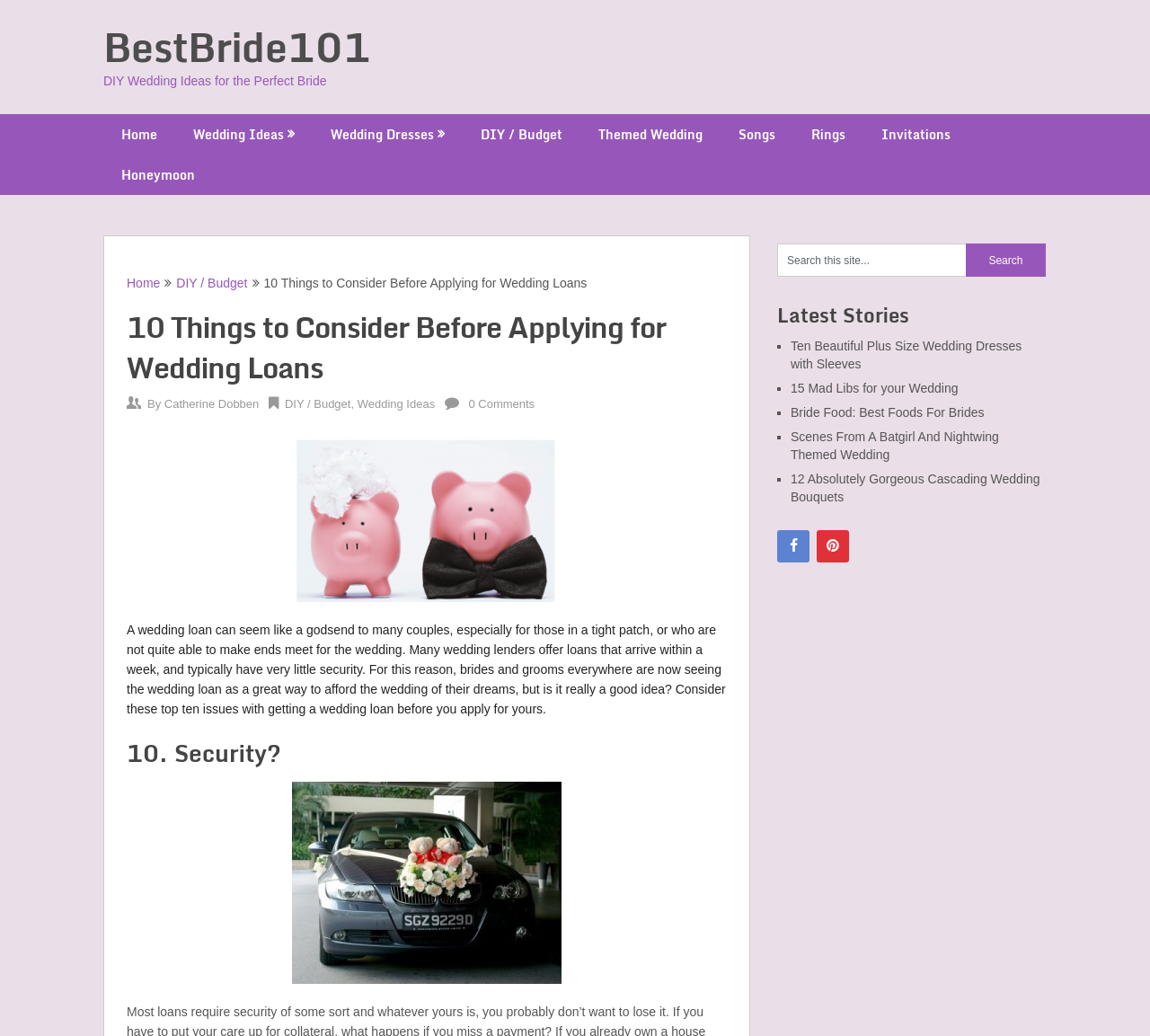How many latest stories are listed?
Based on the image, answer the question with as much detail as possible.

The latest stories are listed in the 'Latest Stories' section at the bottom of the webpage, and there are 5 stories listed, each with a link and a brief description.